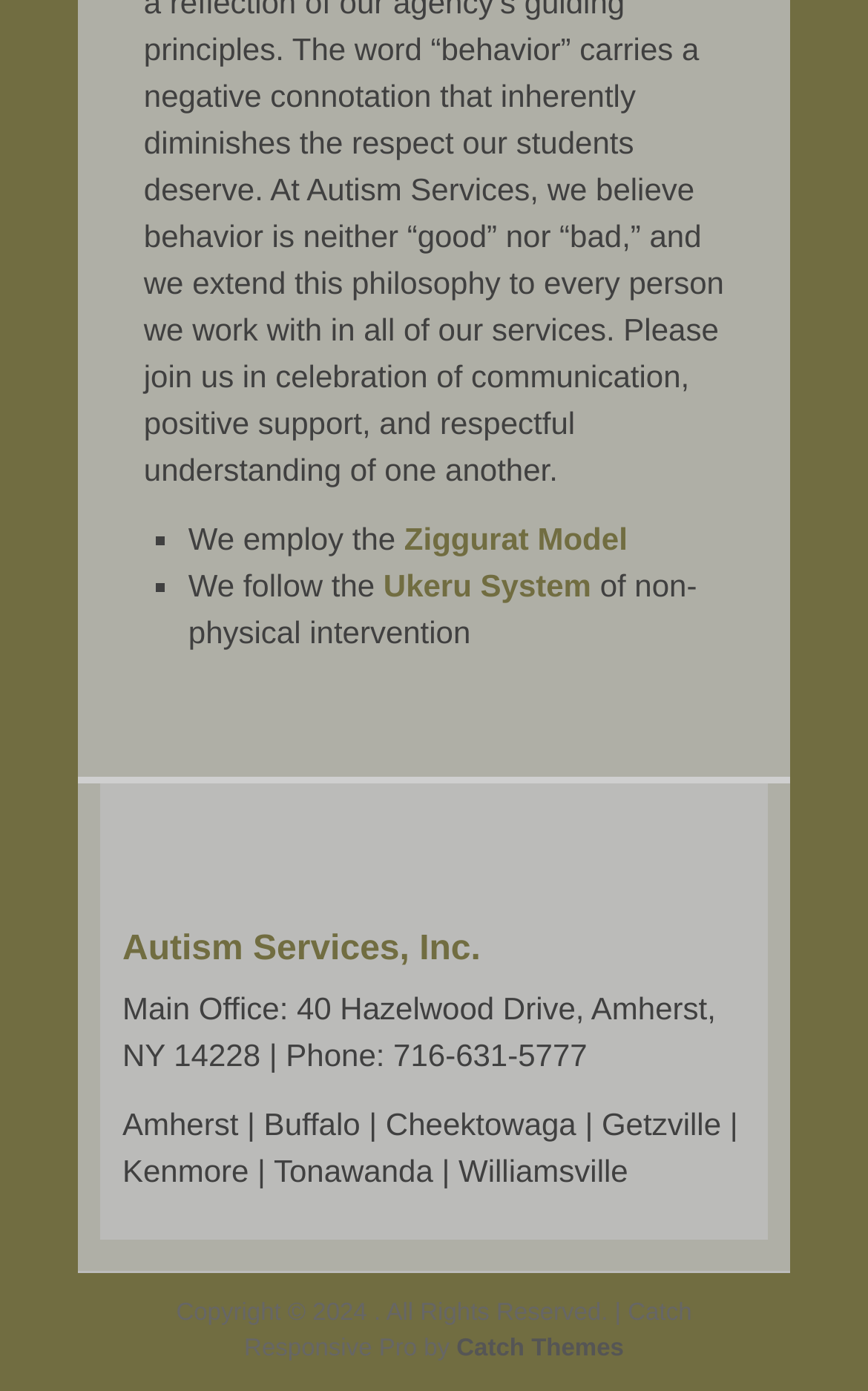Based on the element description, predict the bounding box coordinates (top-left x, top-left y, bottom-right x, bottom-right y) for the UI element in the screenshot: Catch Themes

[0.526, 0.961, 0.719, 0.98]